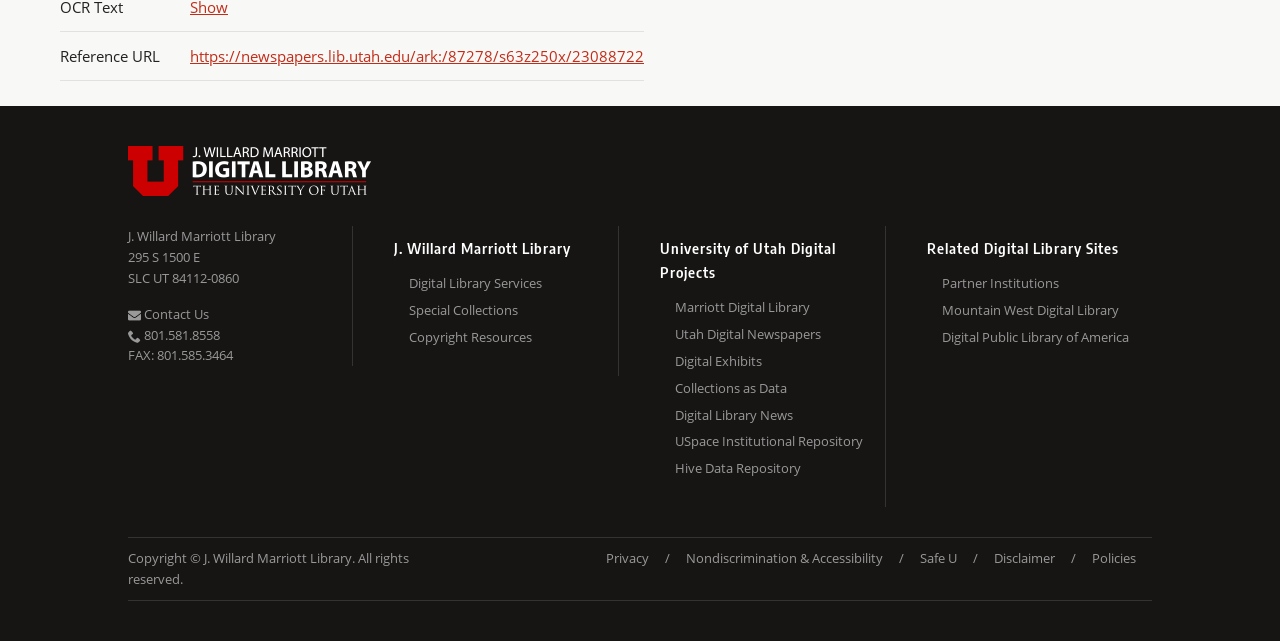What is the name of the library?
Based on the image, answer the question with as much detail as possible.

I found the answer by looking at the heading element with the text 'J. Willard Marriott Library' which is located at the top of the page, indicating that it is the name of the library.